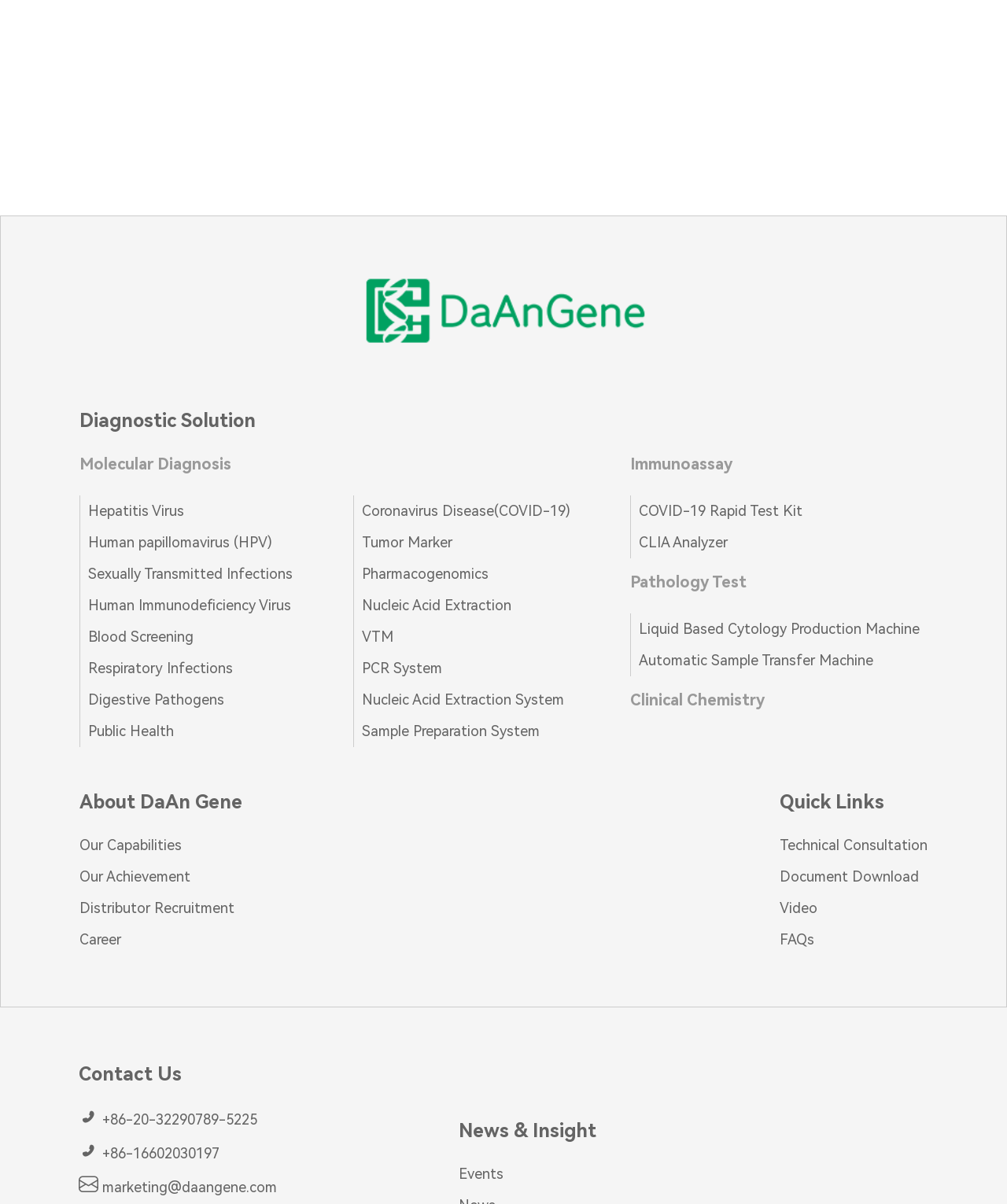Please provide a one-word or short phrase answer to the question:
What is the last item in the Quick Links section?

FAQs